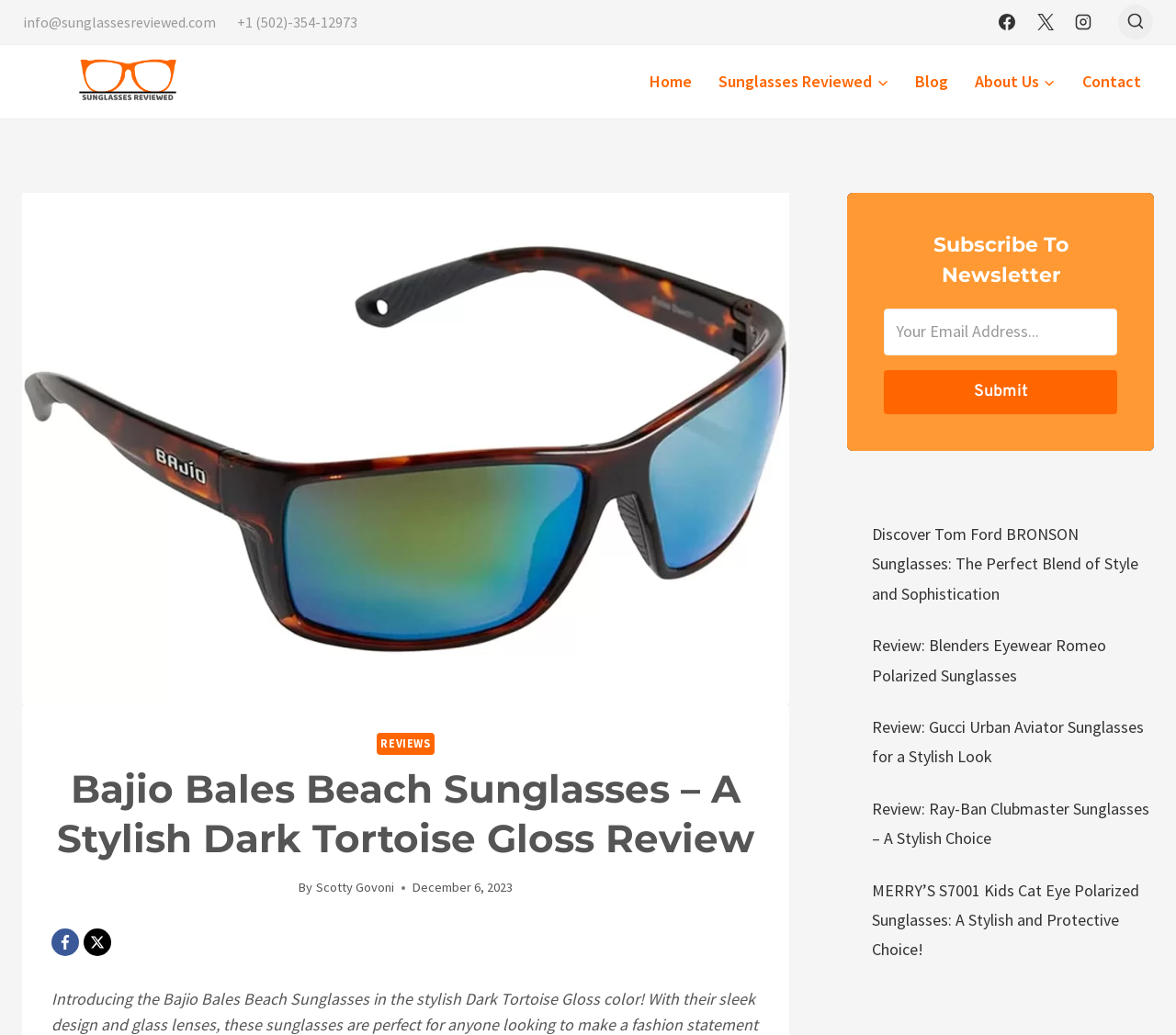Respond with a single word or phrase to the following question:
How many review links are at the bottom of the webpage?

5